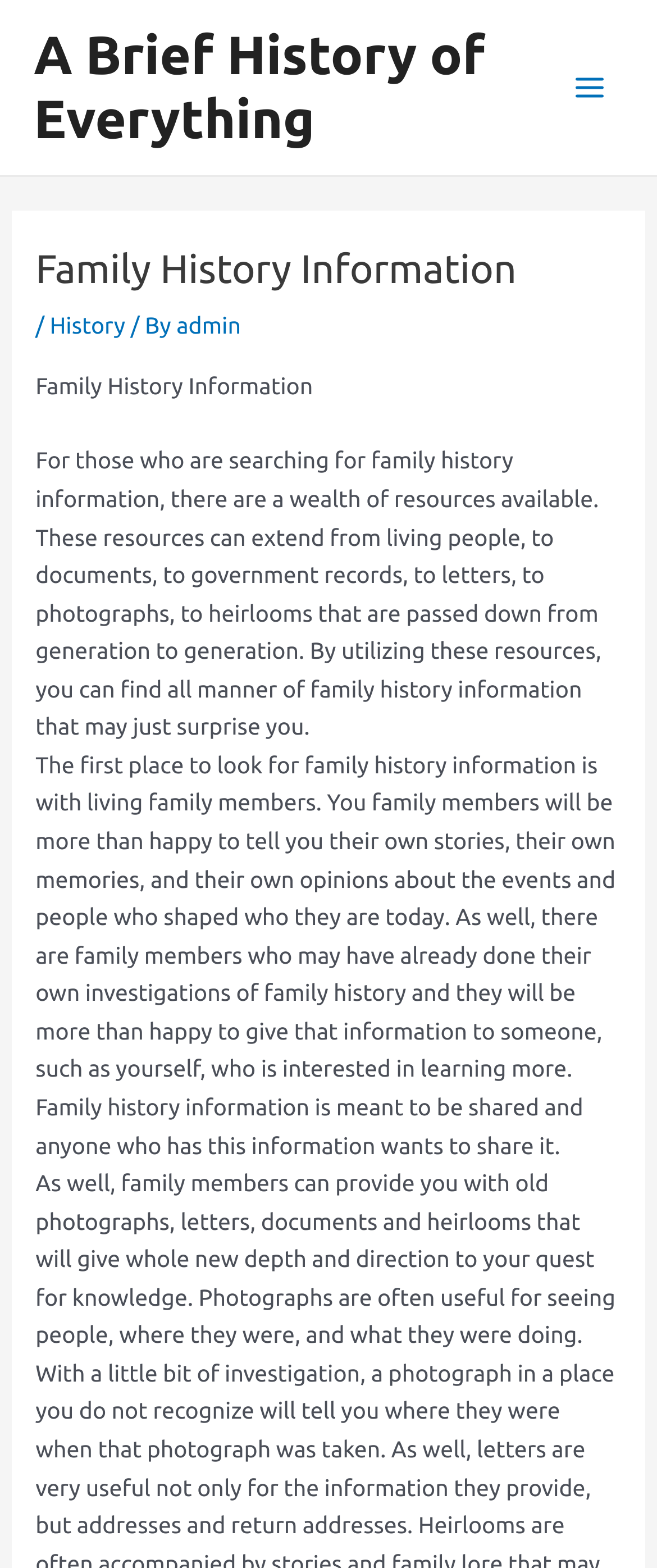Who may have already done their own investigations of family history?
Give a thorough and detailed response to the question.

According to the webpage, there are family members who may have already done their own investigations of family history and they will be more than happy to give that information to someone who is interested in learning more.